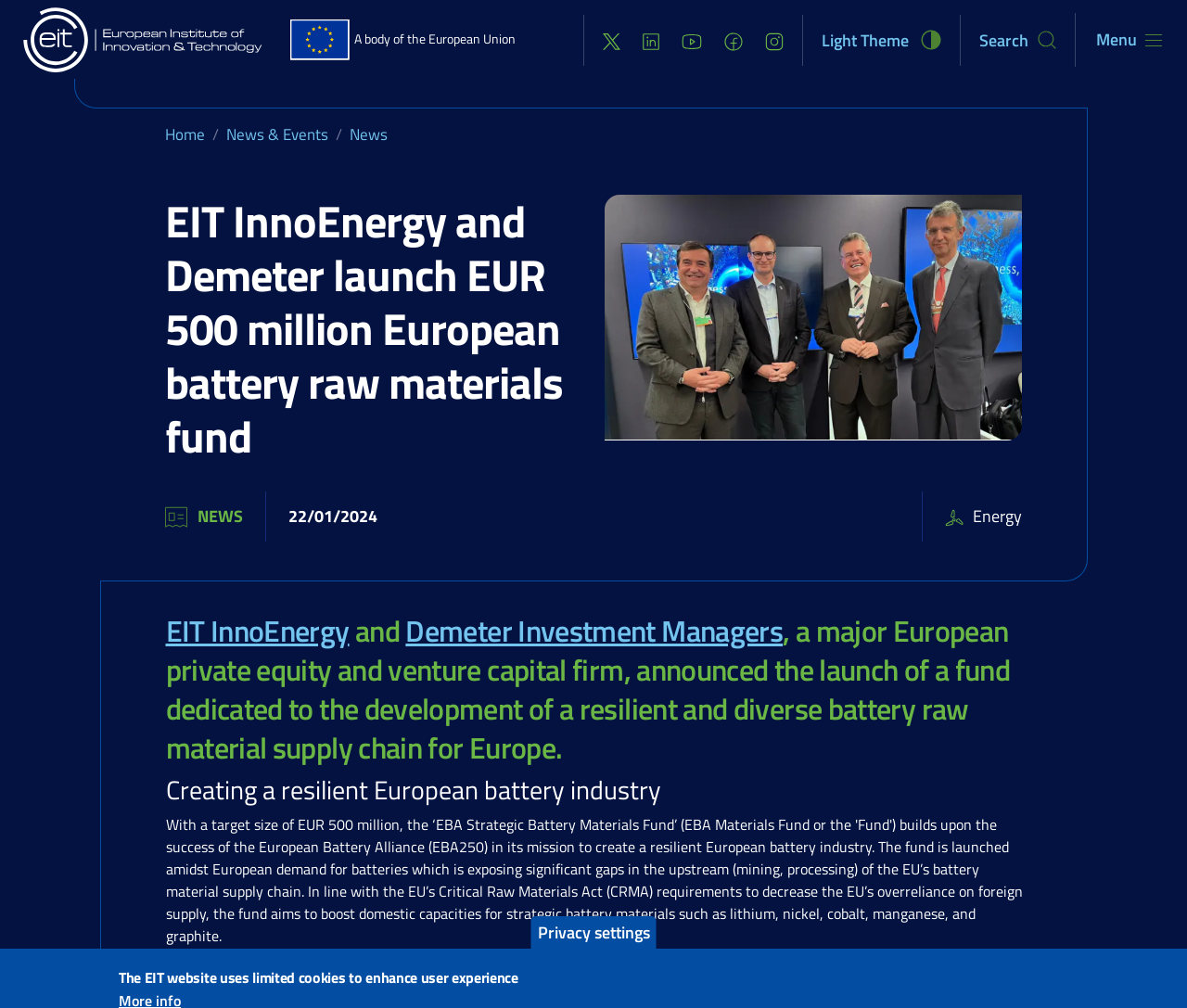Answer the question with a brief word or phrase:
What is the name of the European Union body?

EIT